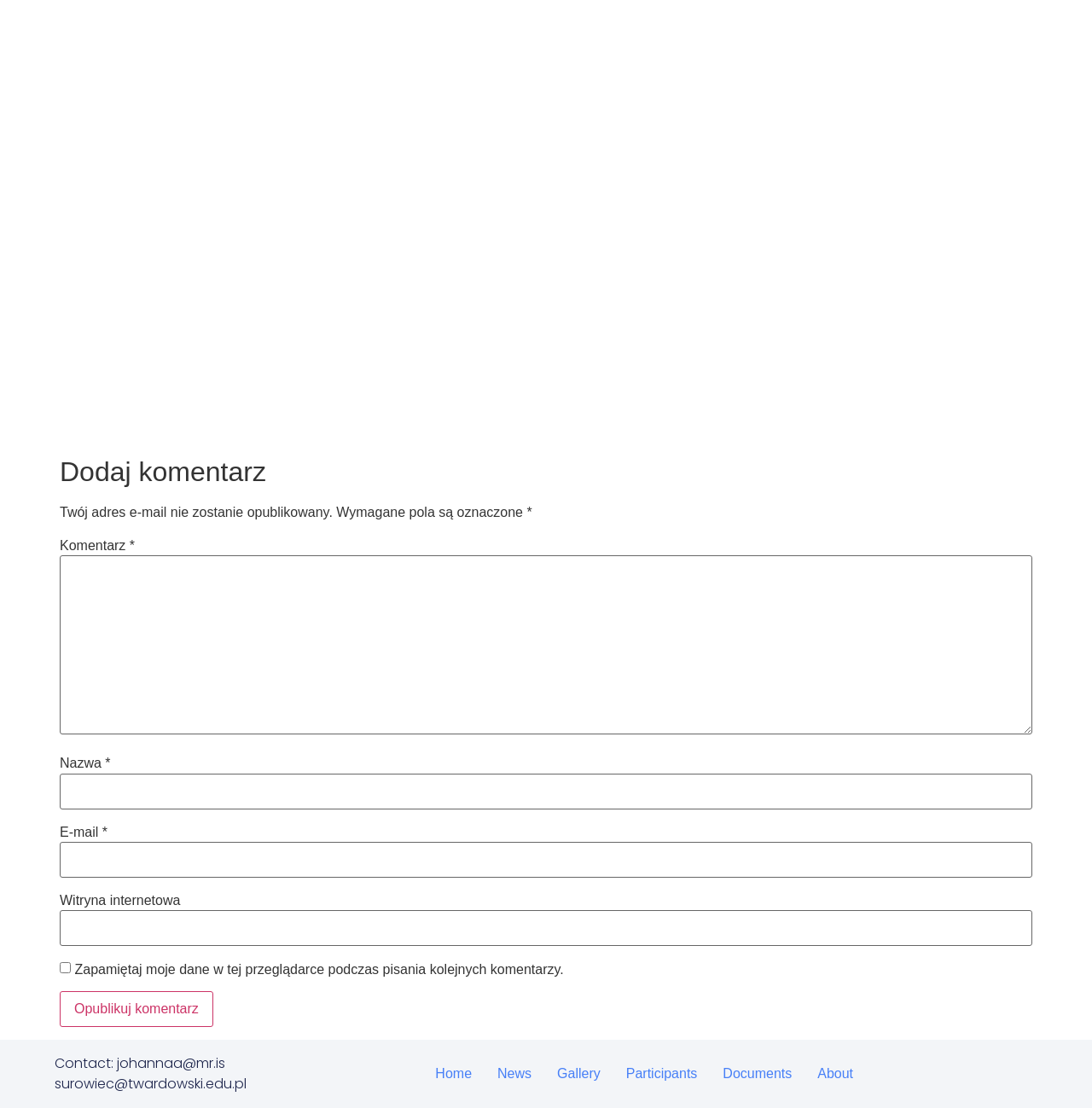Can you identify the bounding box coordinates of the clickable region needed to carry out this instruction: 'Provide your email address'? The coordinates should be four float numbers within the range of 0 to 1, stated as [left, top, right, bottom].

[0.055, 0.76, 0.945, 0.792]